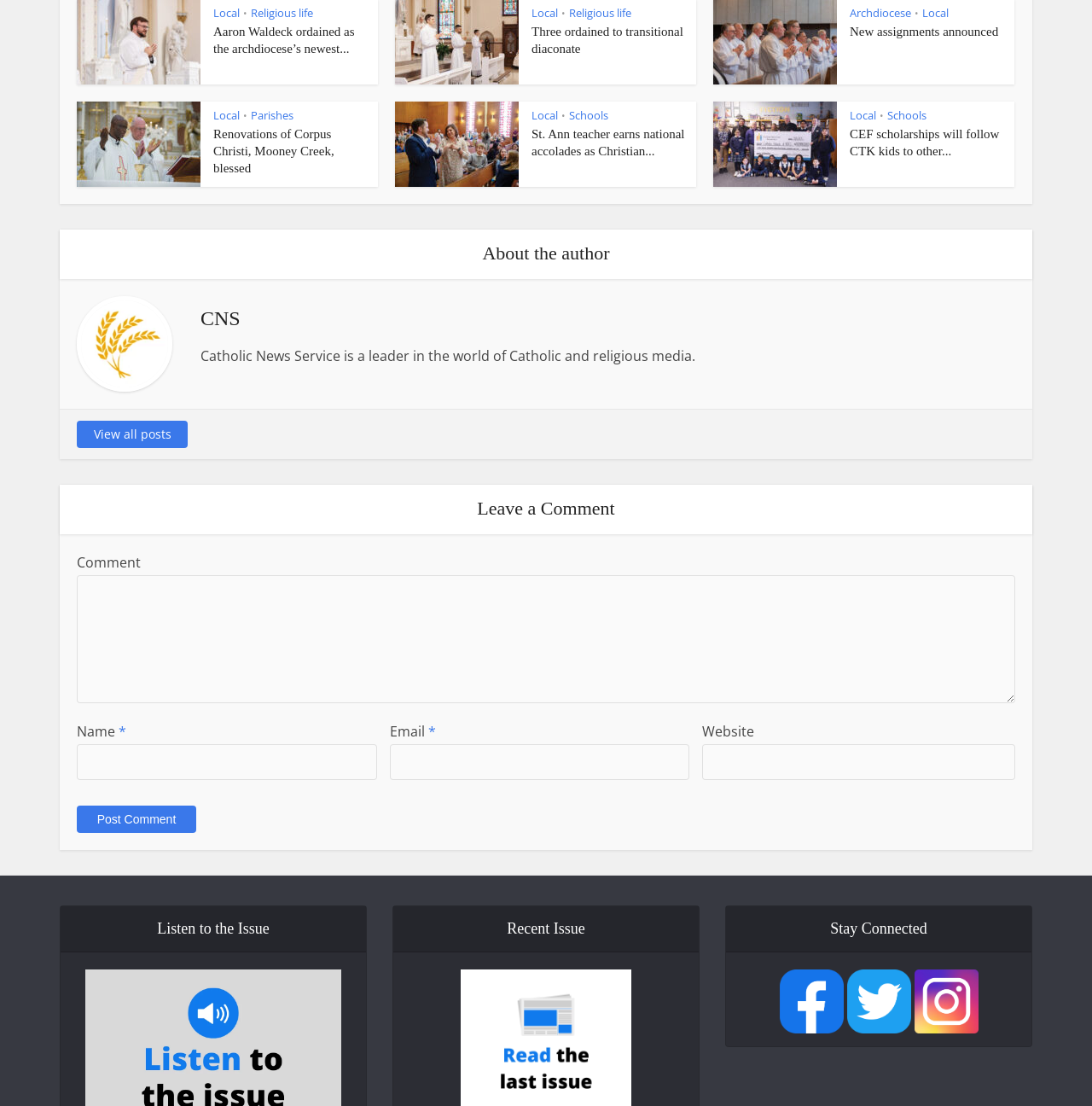Locate the bounding box of the UI element described by: "parent_node: Email * name="email"" in the given webpage screenshot.

[0.357, 0.673, 0.631, 0.705]